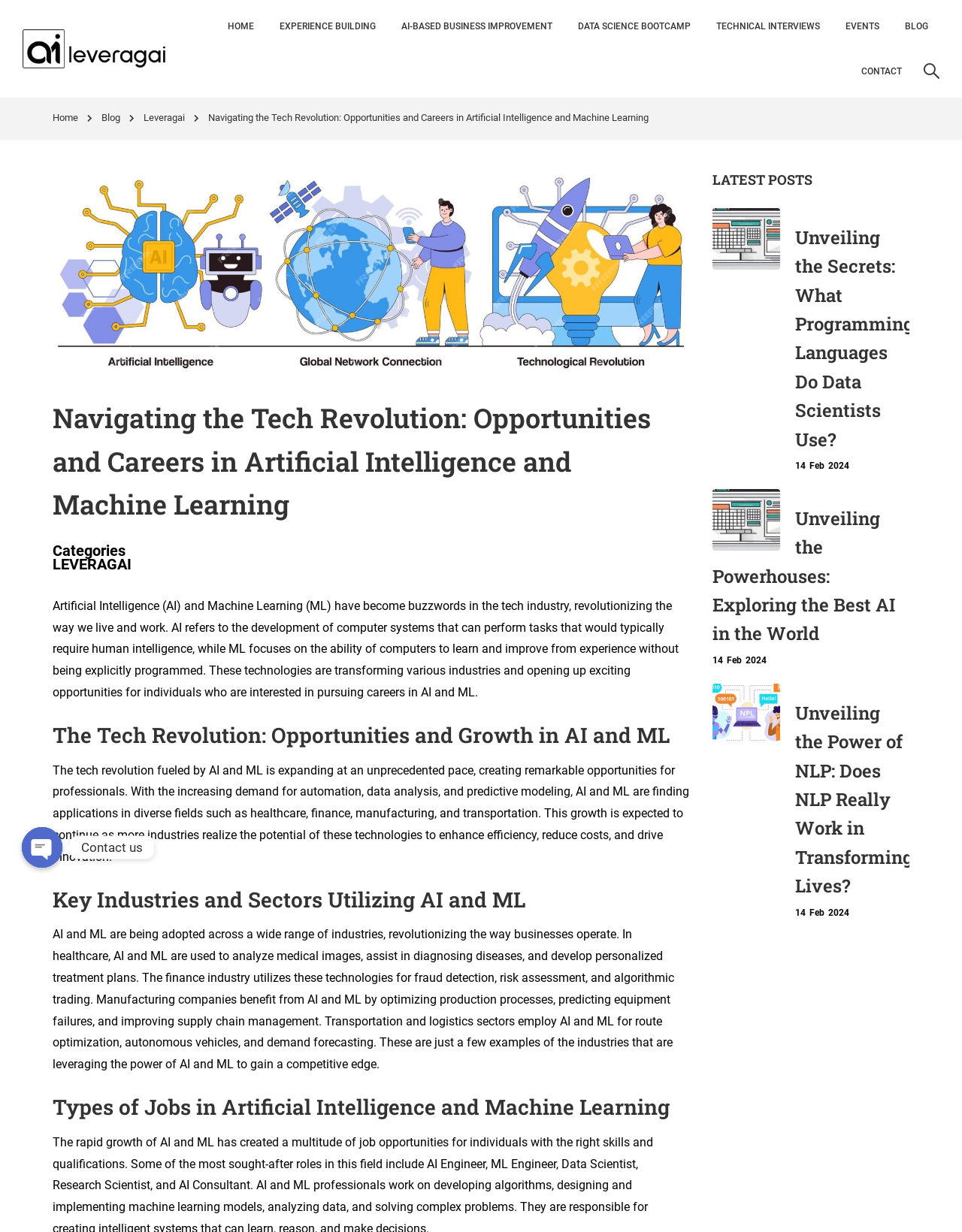Please identify the bounding box coordinates of the element's region that needs to be clicked to fulfill the following instruction: "Go to the 'BLOG' page". The bounding box coordinates should consist of four float numbers between 0 and 1, i.e., [left, top, right, bottom].

[0.929, 0.003, 0.977, 0.04]